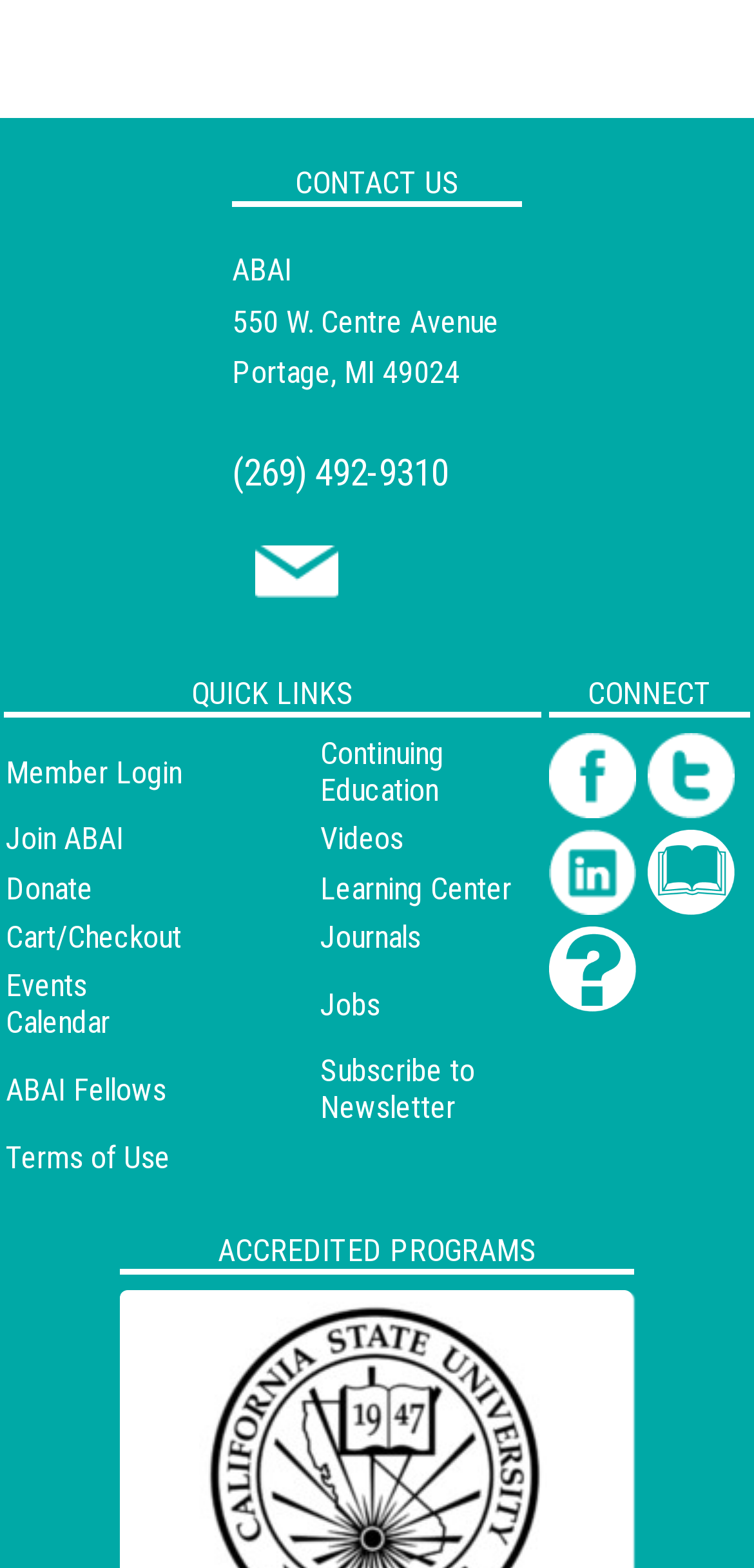Specify the bounding box coordinates of the area that needs to be clicked to achieve the following instruction: "View Continuing Education".

[0.425, 0.469, 0.589, 0.516]